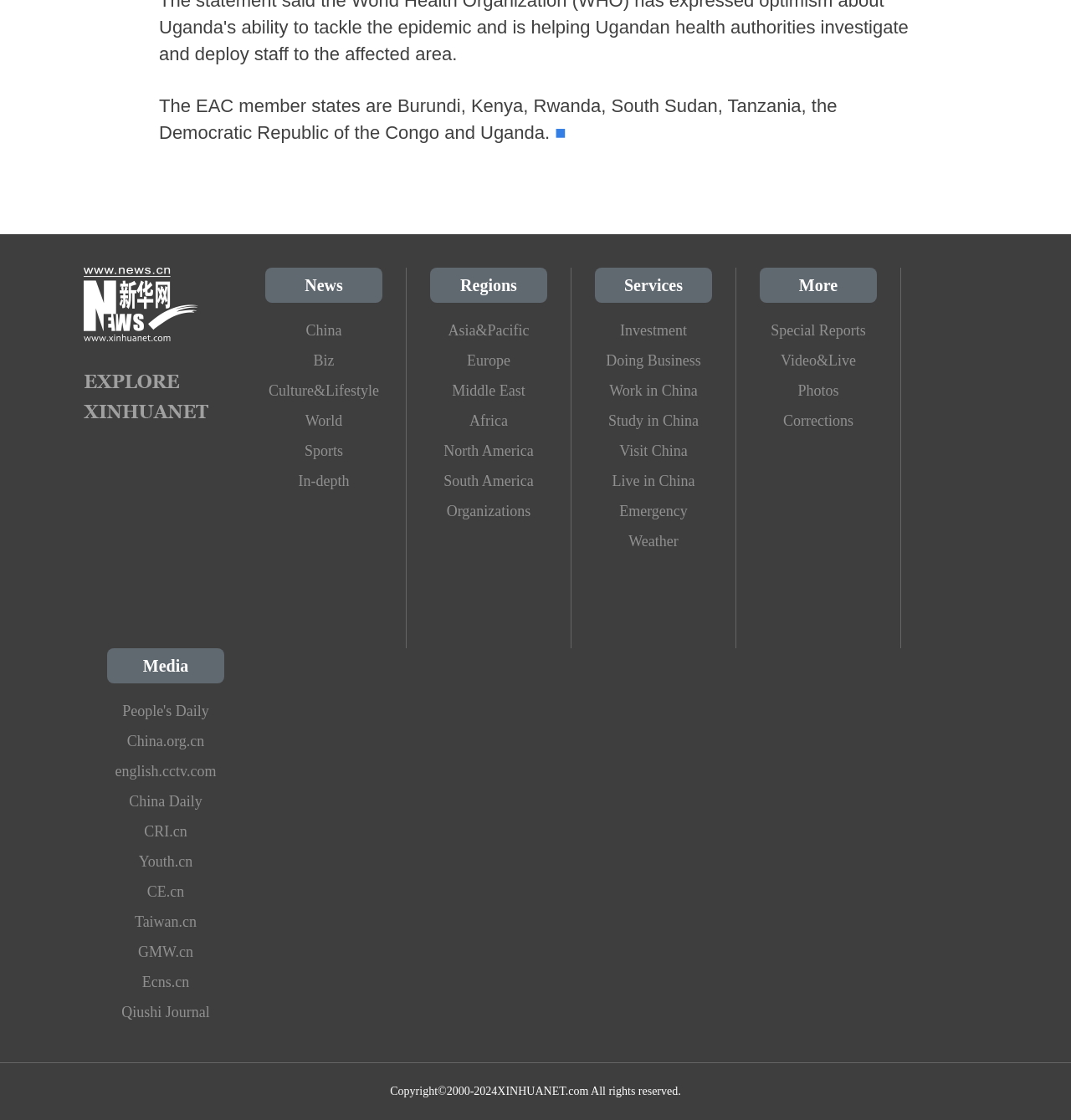Please determine the bounding box coordinates of the section I need to click to accomplish this instruction: "Read about Africa".

[0.402, 0.362, 0.511, 0.389]